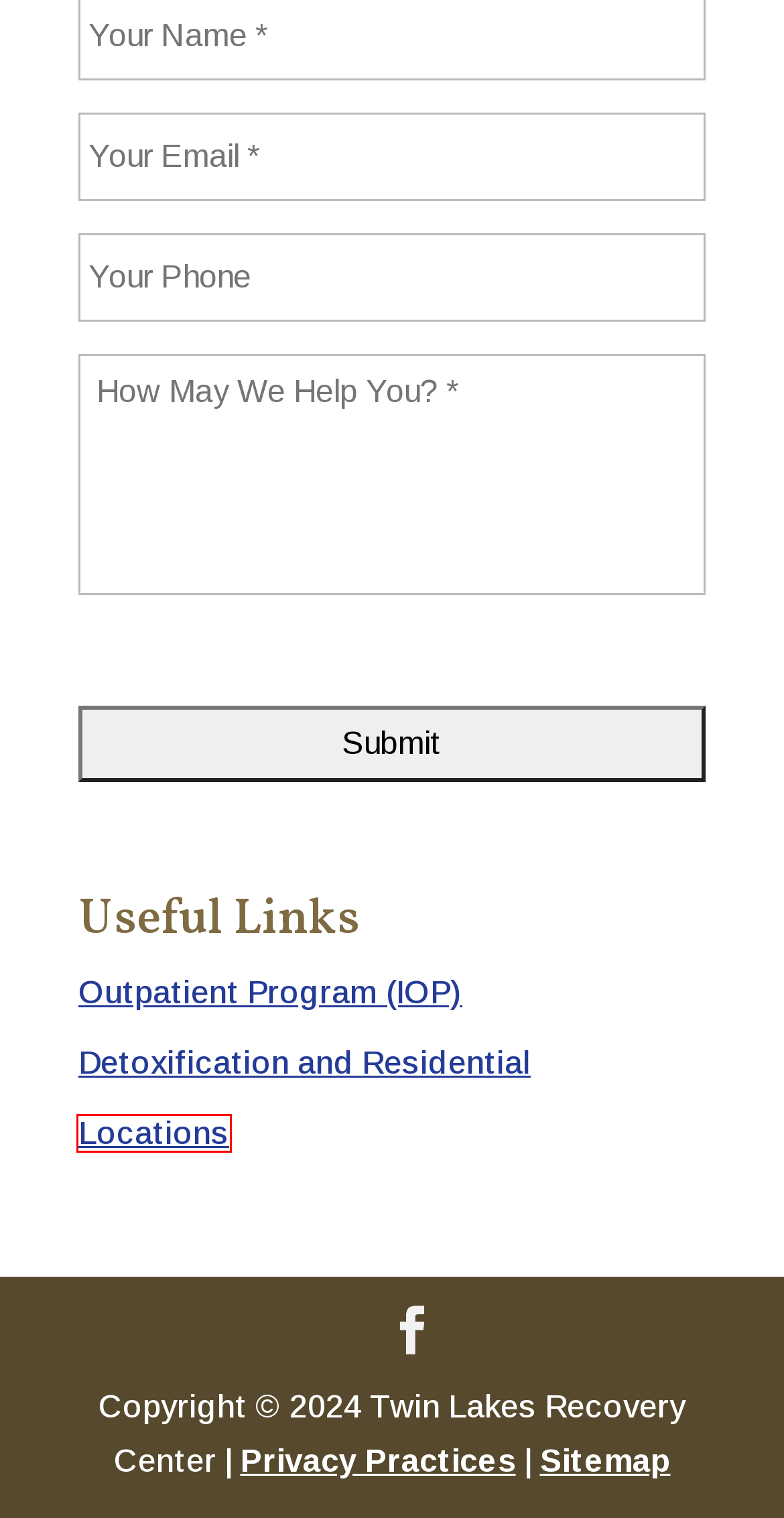Given a screenshot of a webpage with a red bounding box around a UI element, please identify the most appropriate webpage description that matches the new webpage after you click on the element. Here are the candidates:
A. Detox and Residential Treatment Progam - Twin Lakes Outpatient Program
B. Privacy Practices - Twin Lakes Outpatient Program
C. Locations - Twin Lakes Outpatient Program
D. Intensive Outpatient Program IOP - Twin Lakes Outpatient Program
E. Contact Us - Twin Lakes Outpatient Program
F. Understanding Drug Use and Addiction DrugFacts | National Institute on Drug Abuse (NIDA)
G. Sitemap - Twin Lakes Outpatient Program
H. Addiction Archives - Twin Lakes Outpatient Program

C